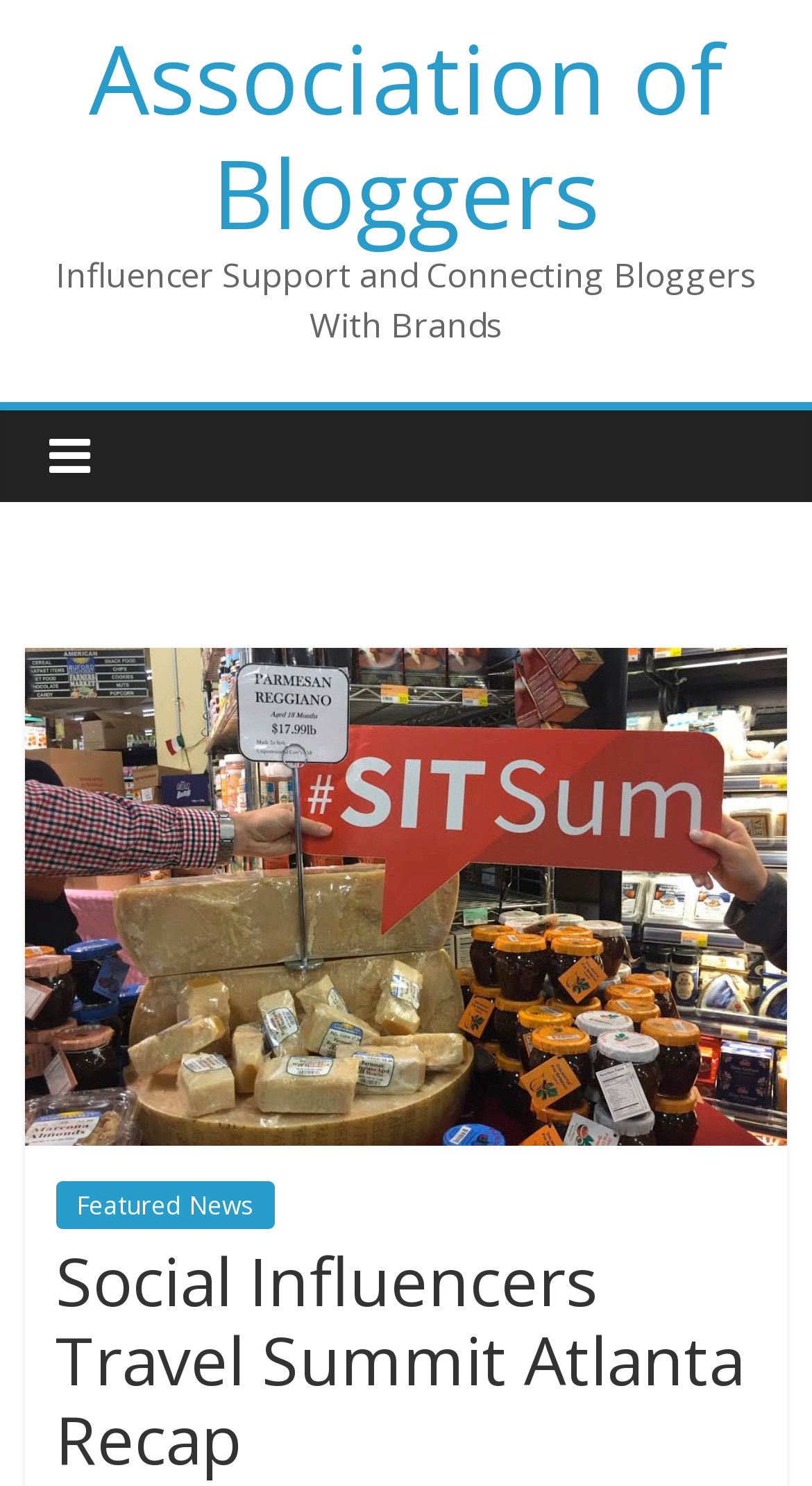Offer a detailed explanation of the webpage layout and contents.

The webpage is about the Social Influencers Travel Summit (SITSum), an exclusive event for individuals with a strong social media or blog presence. At the top of the page, there is a heading that reads "Association of Bloggers" with a link to the same name. Below this heading, there is a static text that describes the purpose of the event, which is to support influencers and connect bloggers with brands.

To the right of the static text, there is a large image that takes up most of the width of the page, with the ID "sitsum-atlanta". This image is likely a visual representation of the event.

Further down the page, there is a link to "Featured News" with a small non-descriptive text element next to it. Below this link, there is a header that repeats the title of the page, "Social Influencers Travel Summit Atlanta Recap". This header takes up the full width of the page and is located at the bottom.